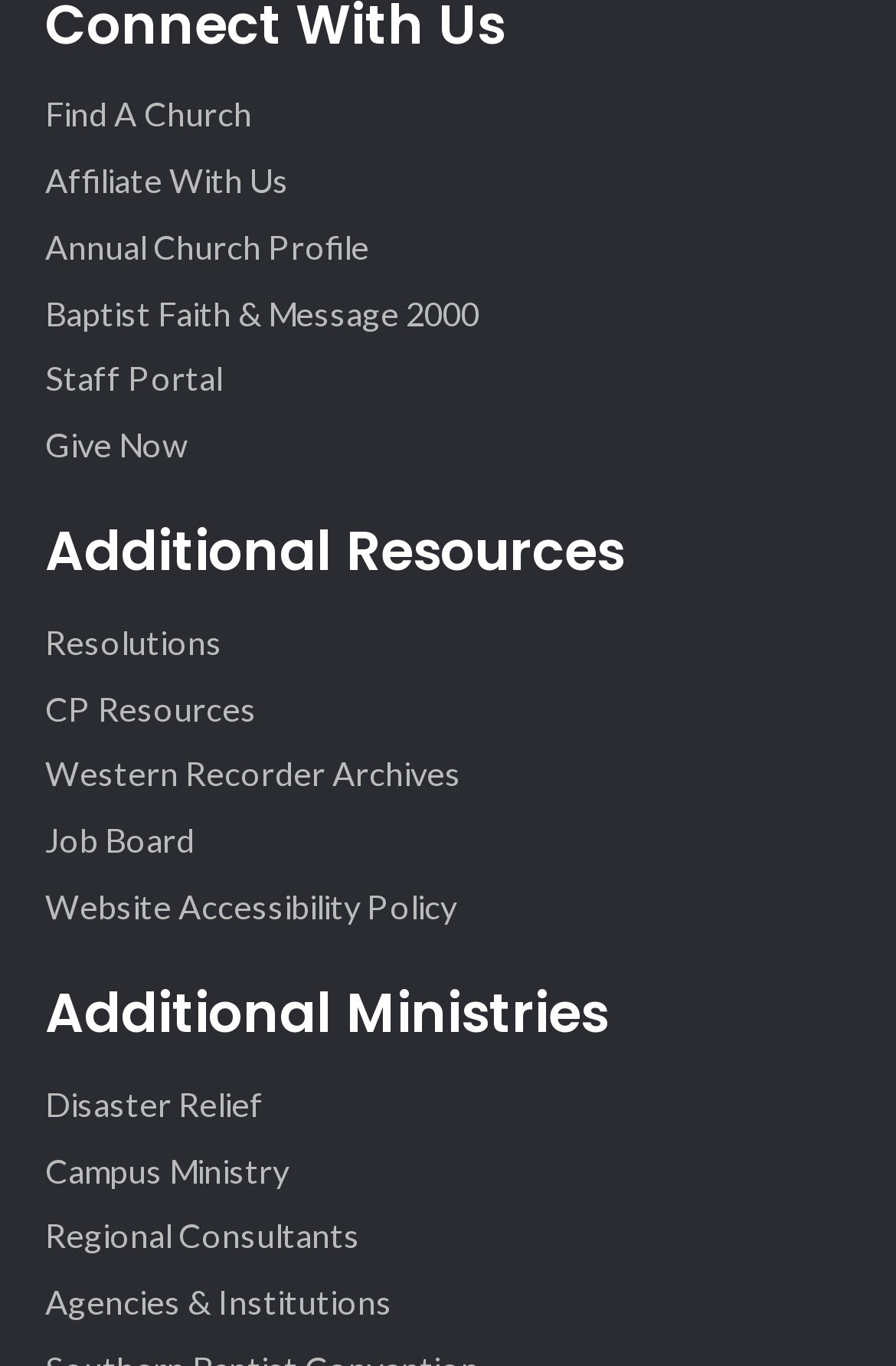Please provide the bounding box coordinate of the region that matches the element description: Baptist Faith & Message 2000. Coordinates should be in the format (top-left x, top-left y, bottom-right x, bottom-right y) and all values should be between 0 and 1.

[0.05, 0.215, 0.535, 0.243]